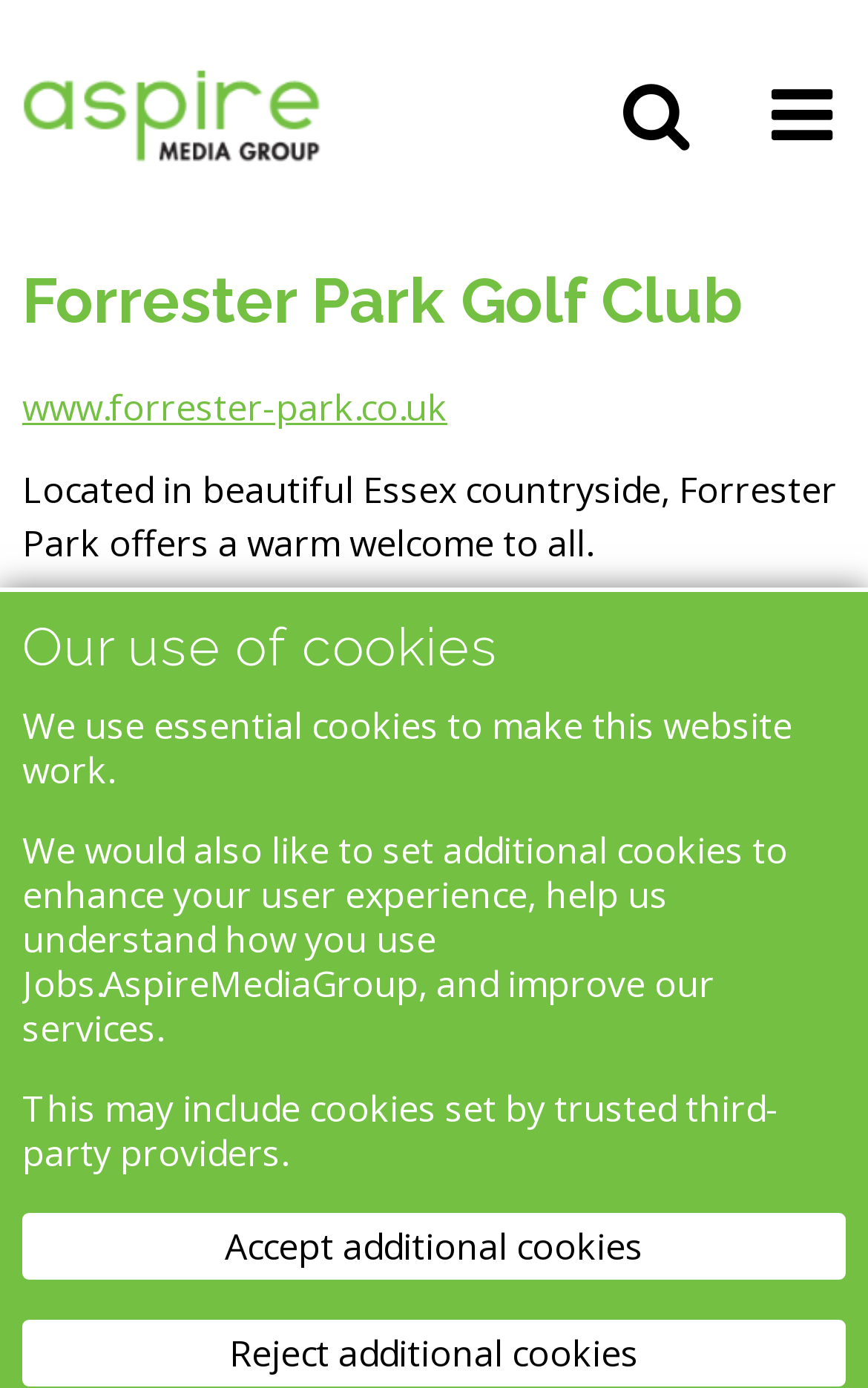Given the element description, predict the bounding box coordinates in the format (top-left x, top-left y, bottom-right x, bottom-right y), using floating point numbers between 0 and 1: www.forrester-park.co.uk

[0.026, 0.276, 0.515, 0.311]